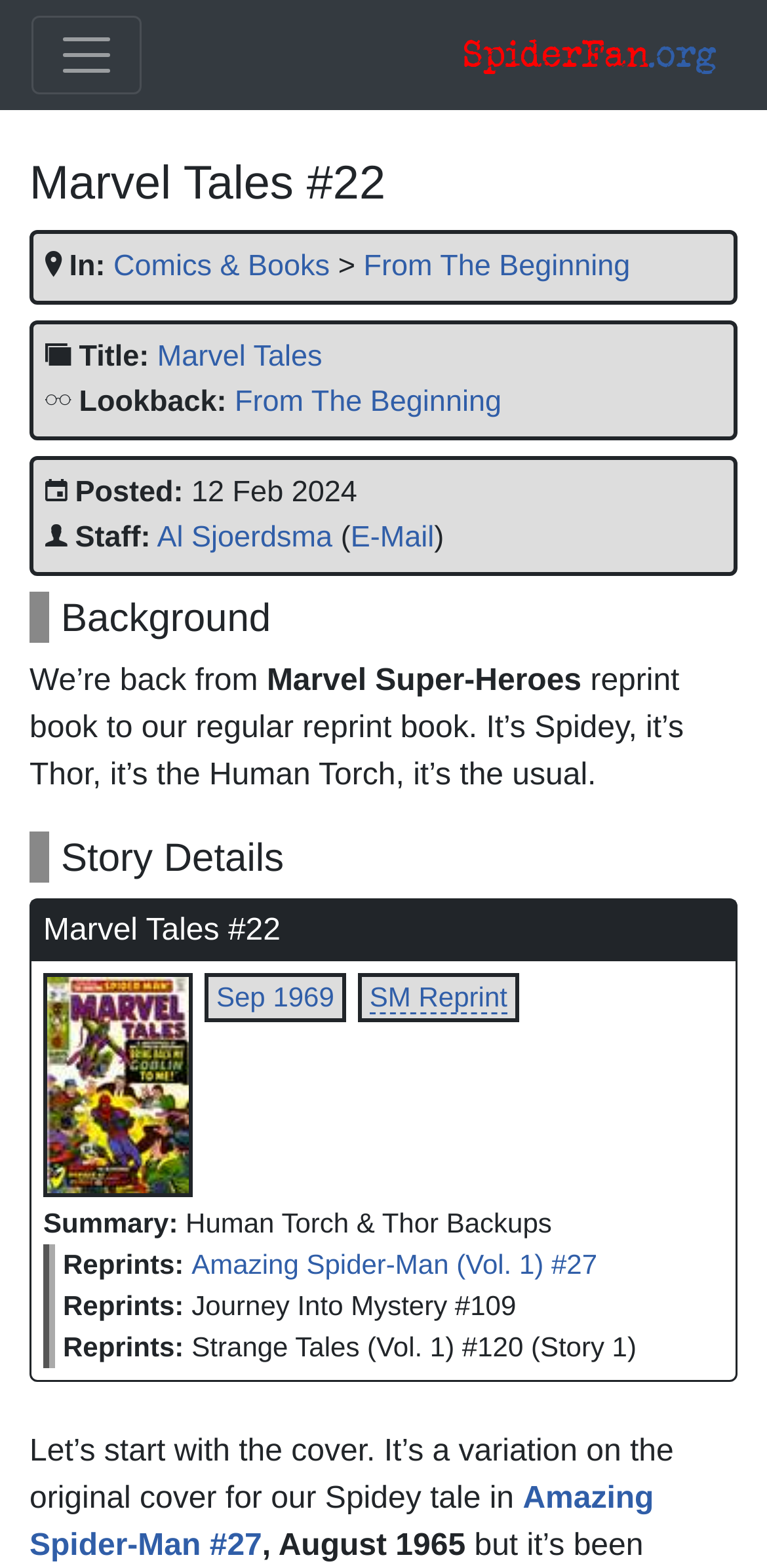Using the description: "parent_node: SpiderFan.org aria-label="Toggle navigation"", identify the bounding box of the corresponding UI element in the screenshot.

[0.041, 0.01, 0.185, 0.06]